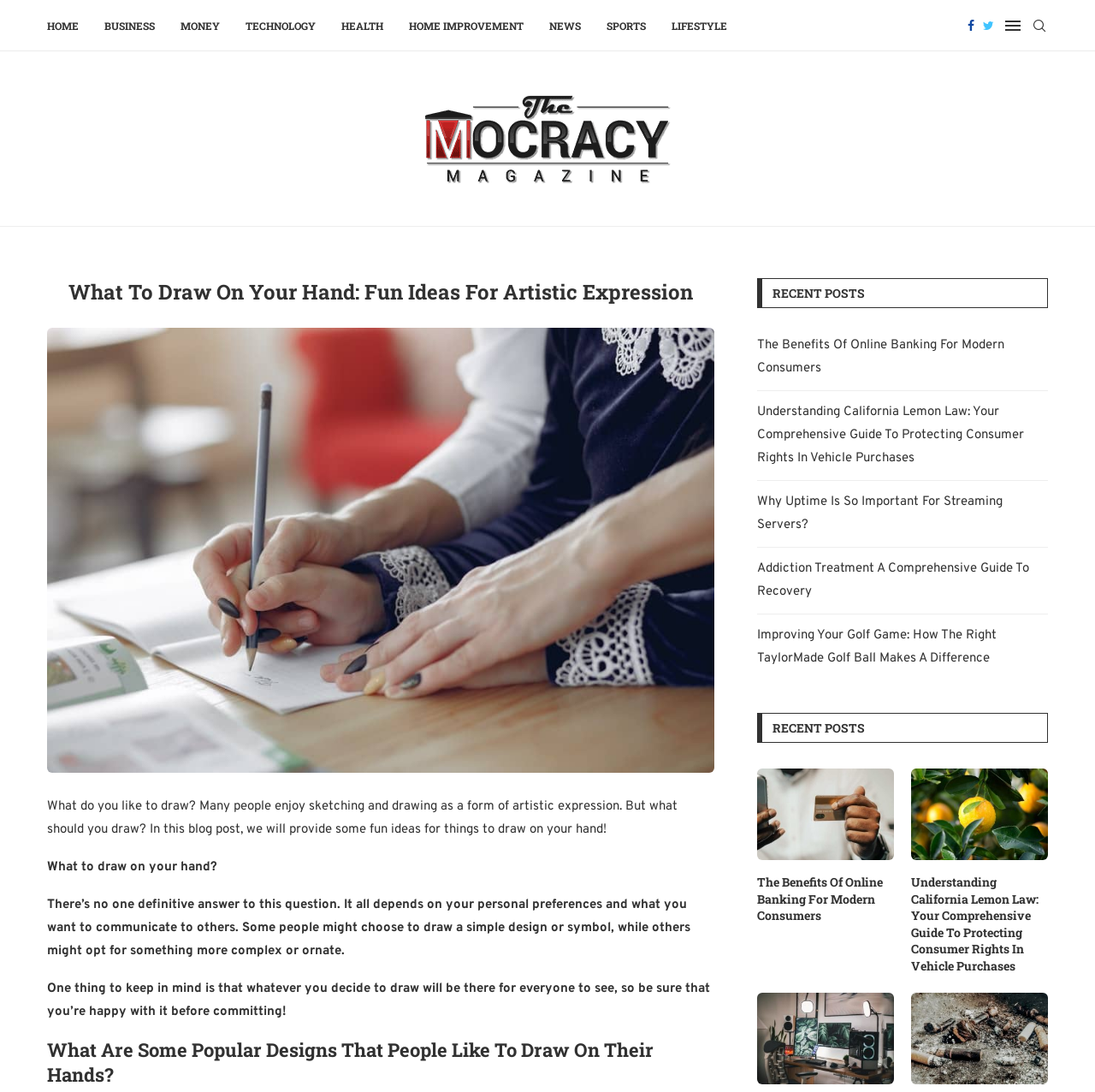Please find and generate the text of the main heading on the webpage.

What To Draw On Your Hand: Fun Ideas For Artistic Expression